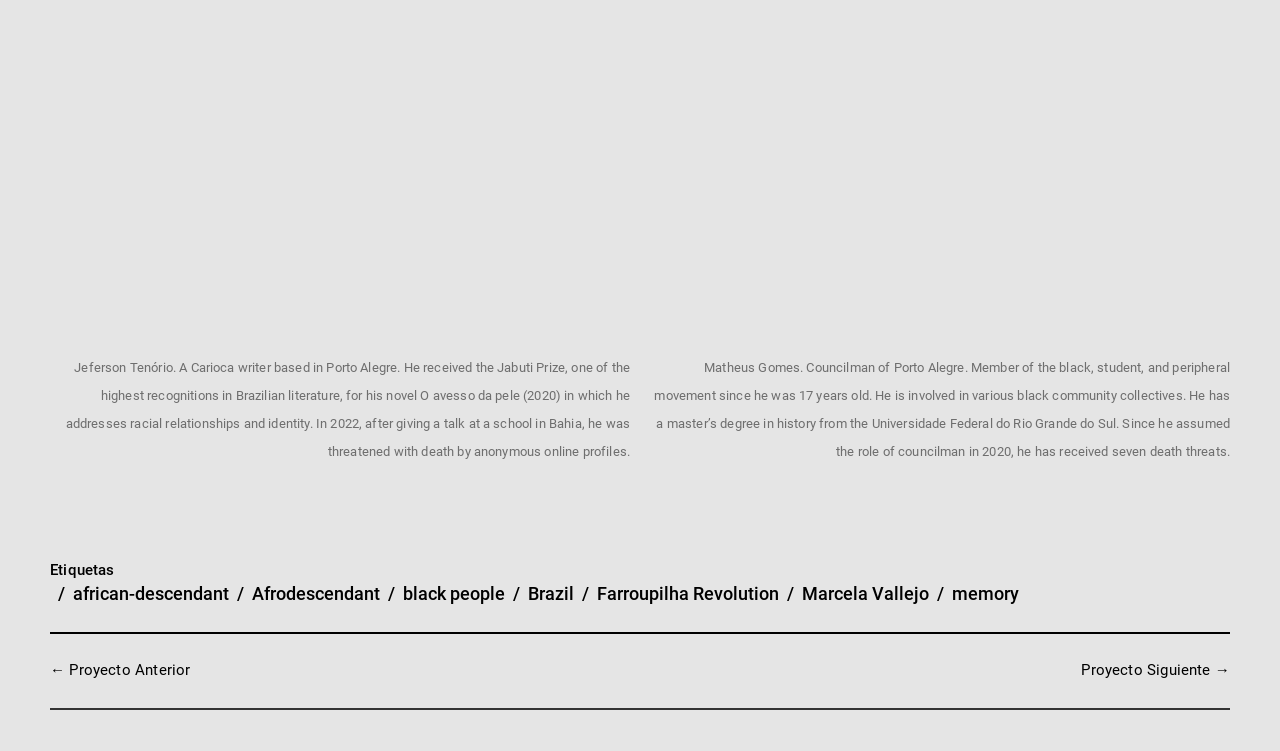How many death threats has Matheus Gomes received?
Give a detailed and exhaustive answer to the question.

The answer can be found in the second StaticText element, which states that Matheus Gomes has received seven death threats since he assumed the role of councilman in 2020.